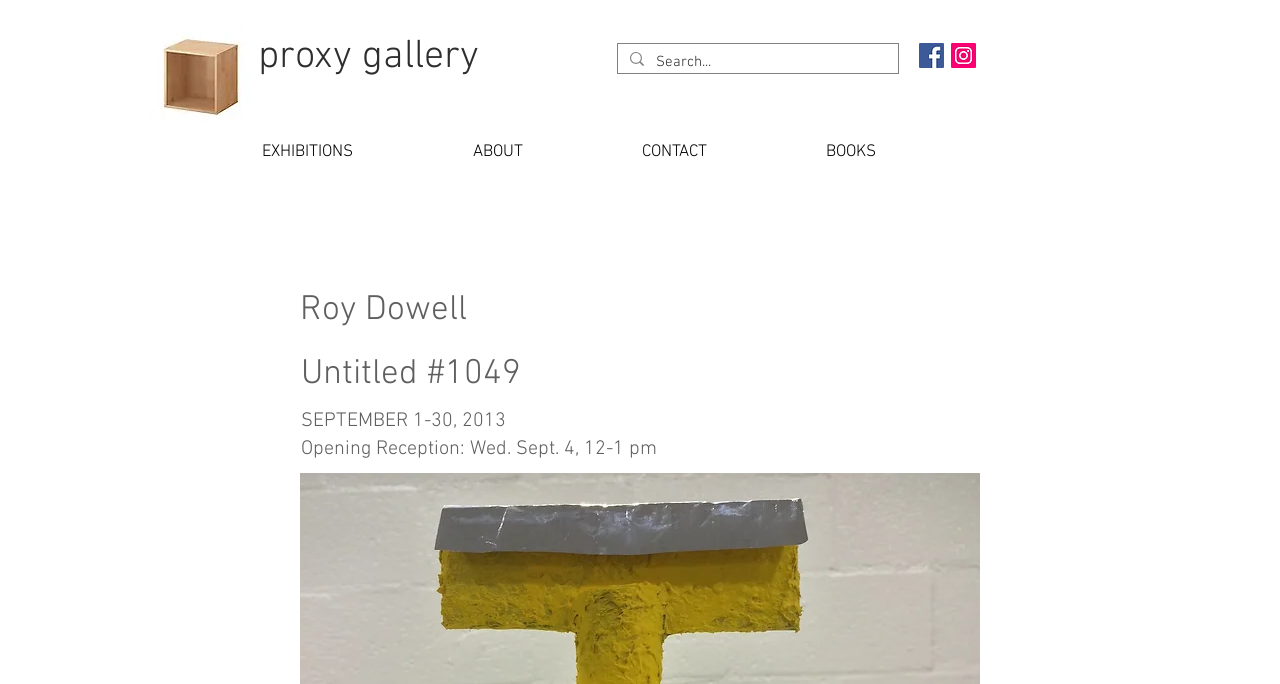What is the title of the artwork?
Look at the image and construct a detailed response to the question.

The title of the artwork can be found in the heading element with the text 'Untitled #1049' located below the artist's name.